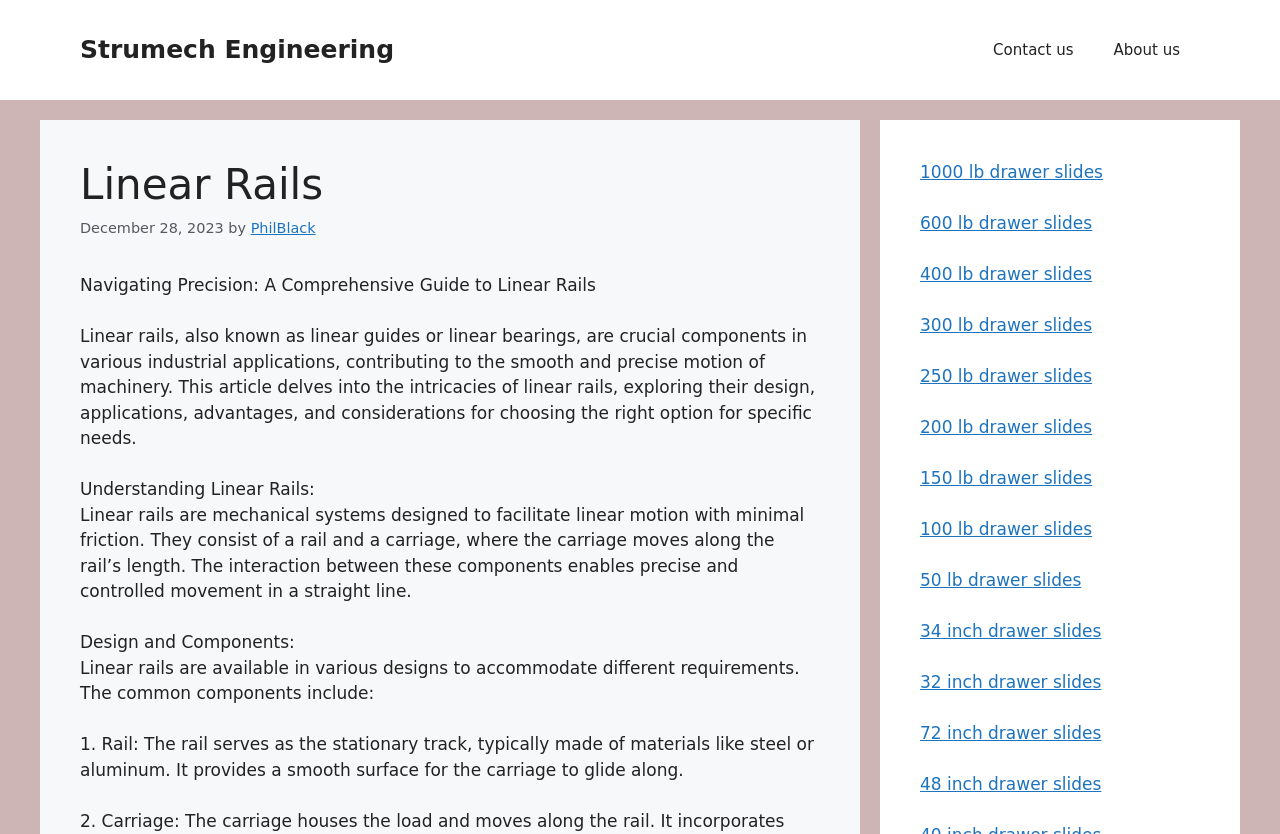Describe the webpage meticulously, covering all significant aspects.

The webpage is about Linear Rails, a crucial component in various industrial applications, and is provided by Strumech Engineering. At the top of the page, there is a banner with a link to the company's website. Below the banner, there is a navigation menu with links to "Contact us" and "About us" on the right side.

The main content of the page is divided into sections, starting with a heading "Linear Rails" followed by a timestamp "December 28, 2023" and the author's name "PhilBlack". The first section provides an introduction to linear rails, explaining their importance in industrial applications and their design, applications, advantages, and considerations for choosing the right option.

The next section is titled "Understanding Linear Rails" and provides a detailed explanation of how linear rails work, including their design and components. This section is followed by another section titled "Design and Components" which lists the common components of linear rails, including the rail and carriage.

On the right side of the page, there are several links to different types of drawer slides, including 1000 lb, 600 lb, 400 lb, and others, which are likely related to linear rails.

Overall, the webpage provides a comprehensive guide to linear rails, covering their design, applications, and components, and also provides links to related products.